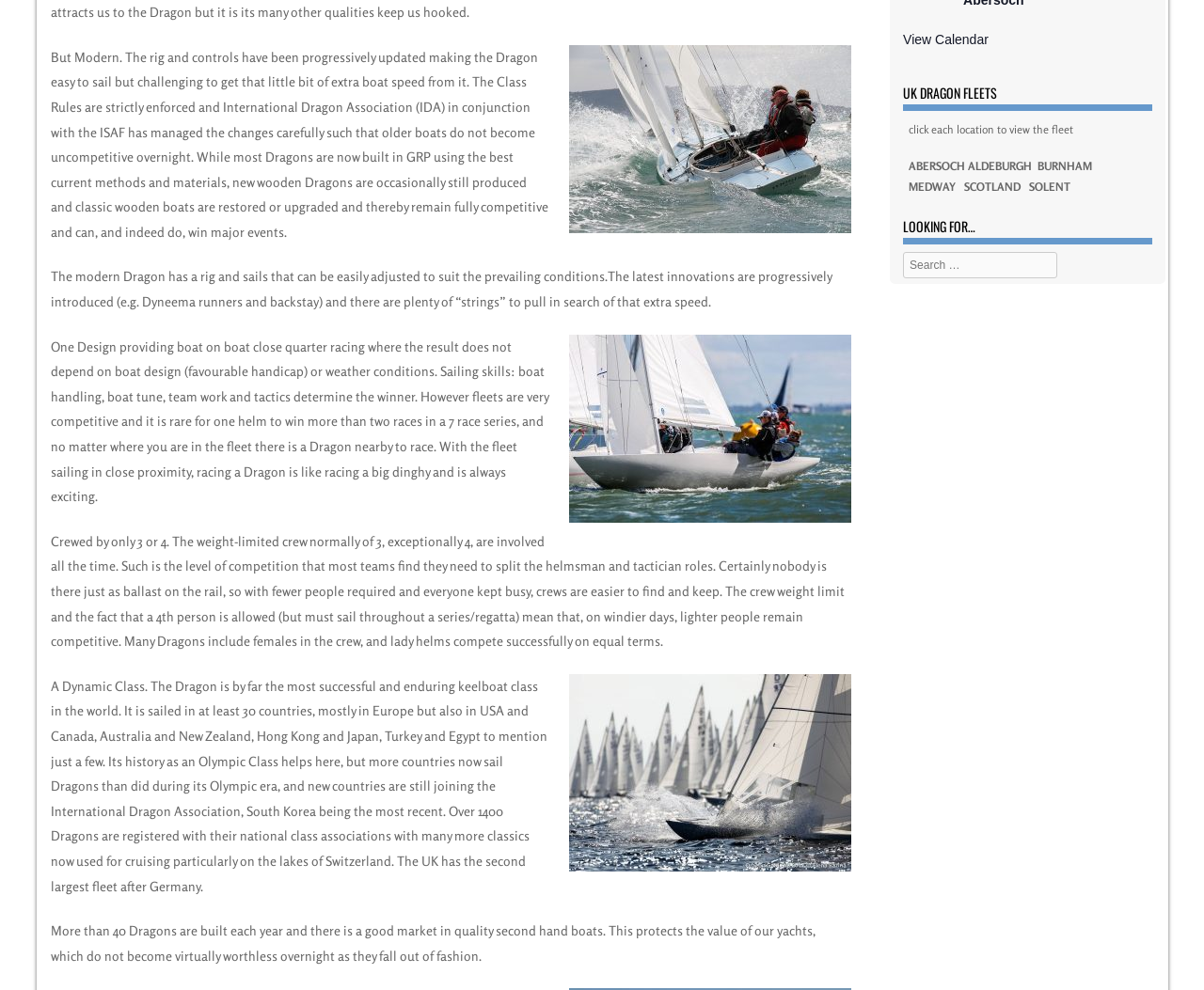Determine the bounding box coordinates for the HTML element described here: "MEDWAY".

[0.755, 0.181, 0.794, 0.196]